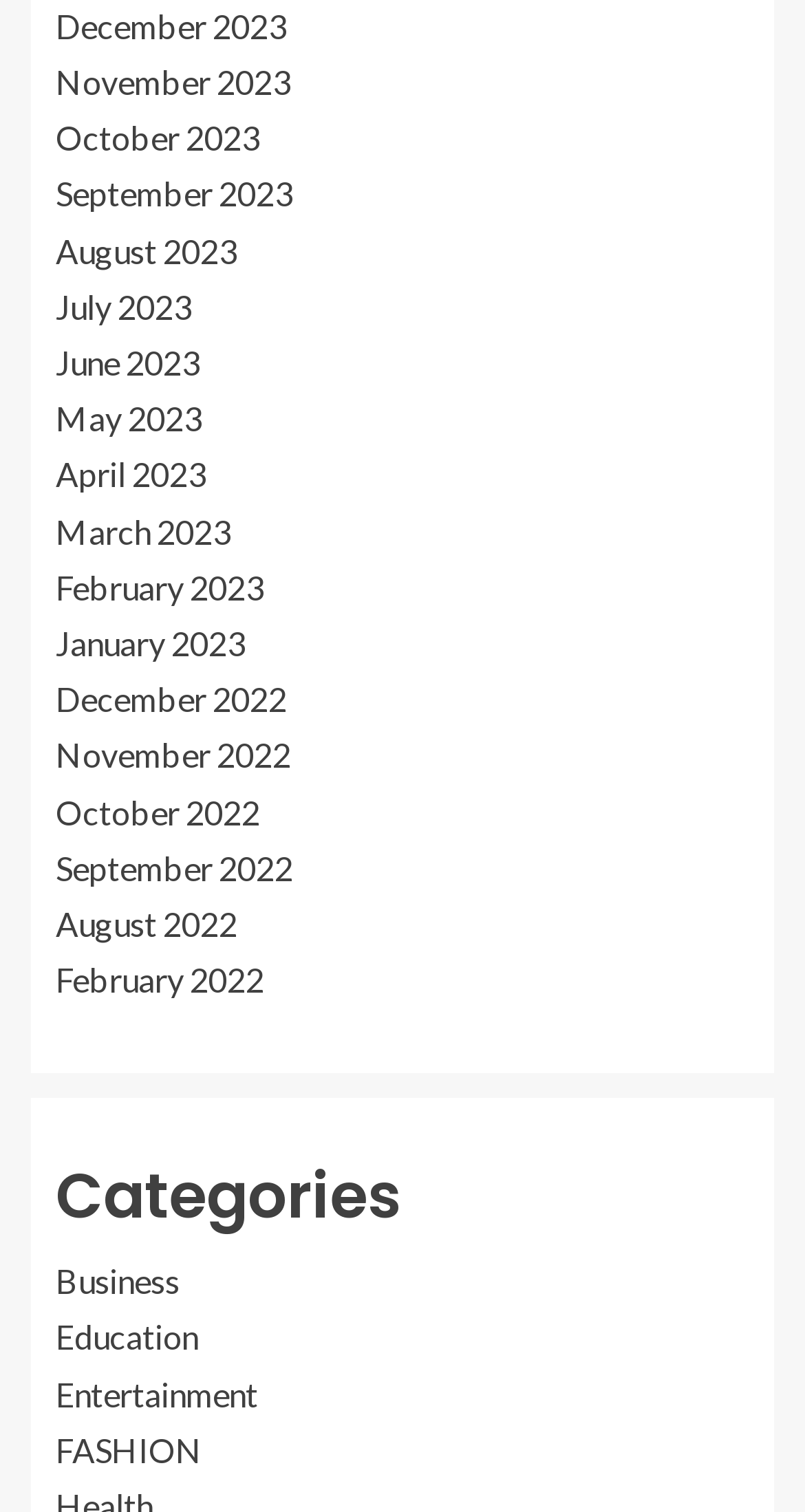What is the earliest month listed?
From the image, respond with a single word or phrase.

February 2022